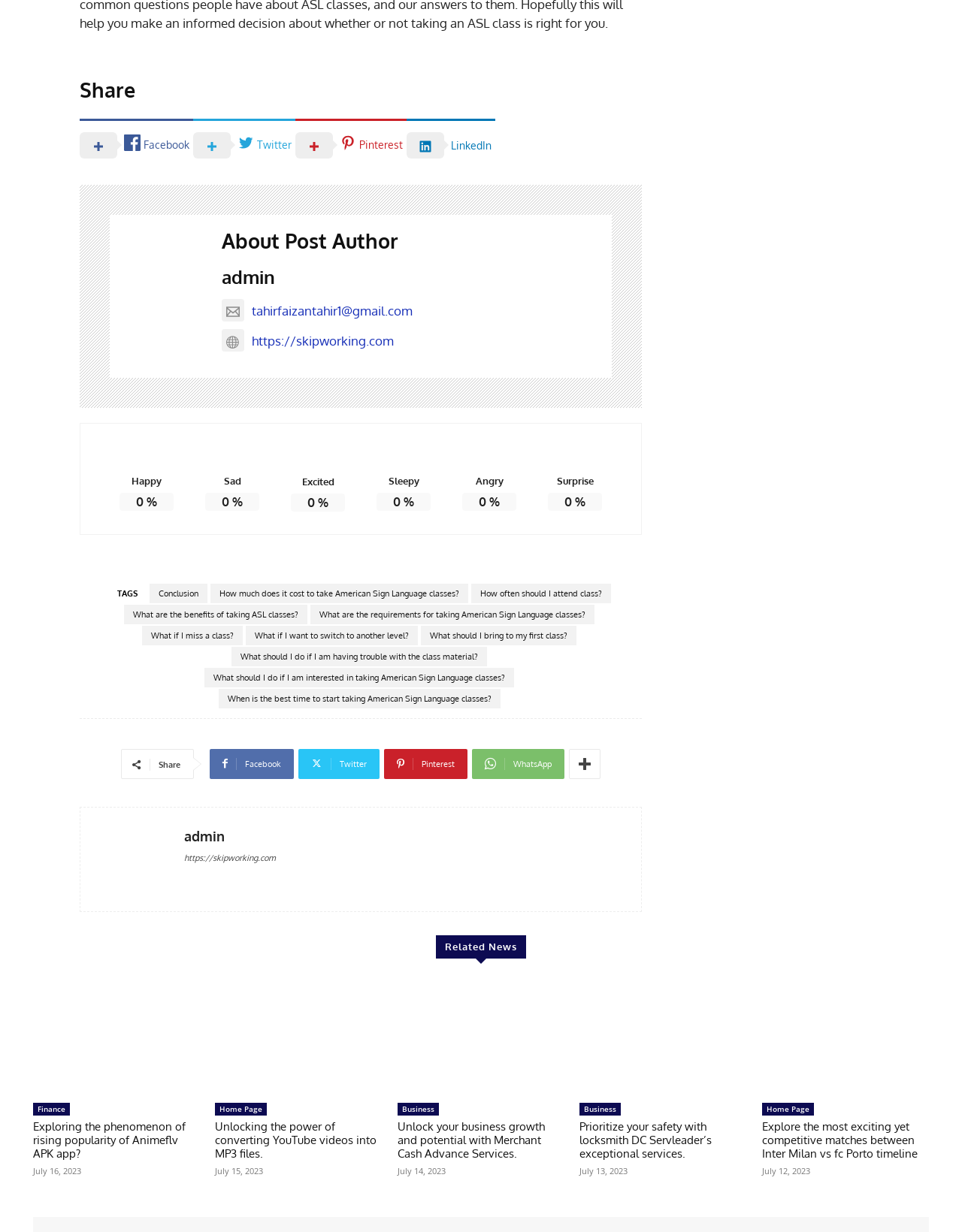Please specify the bounding box coordinates for the clickable region that will help you carry out the instruction: "Explore related news".

[0.462, 0.763, 0.538, 0.773]